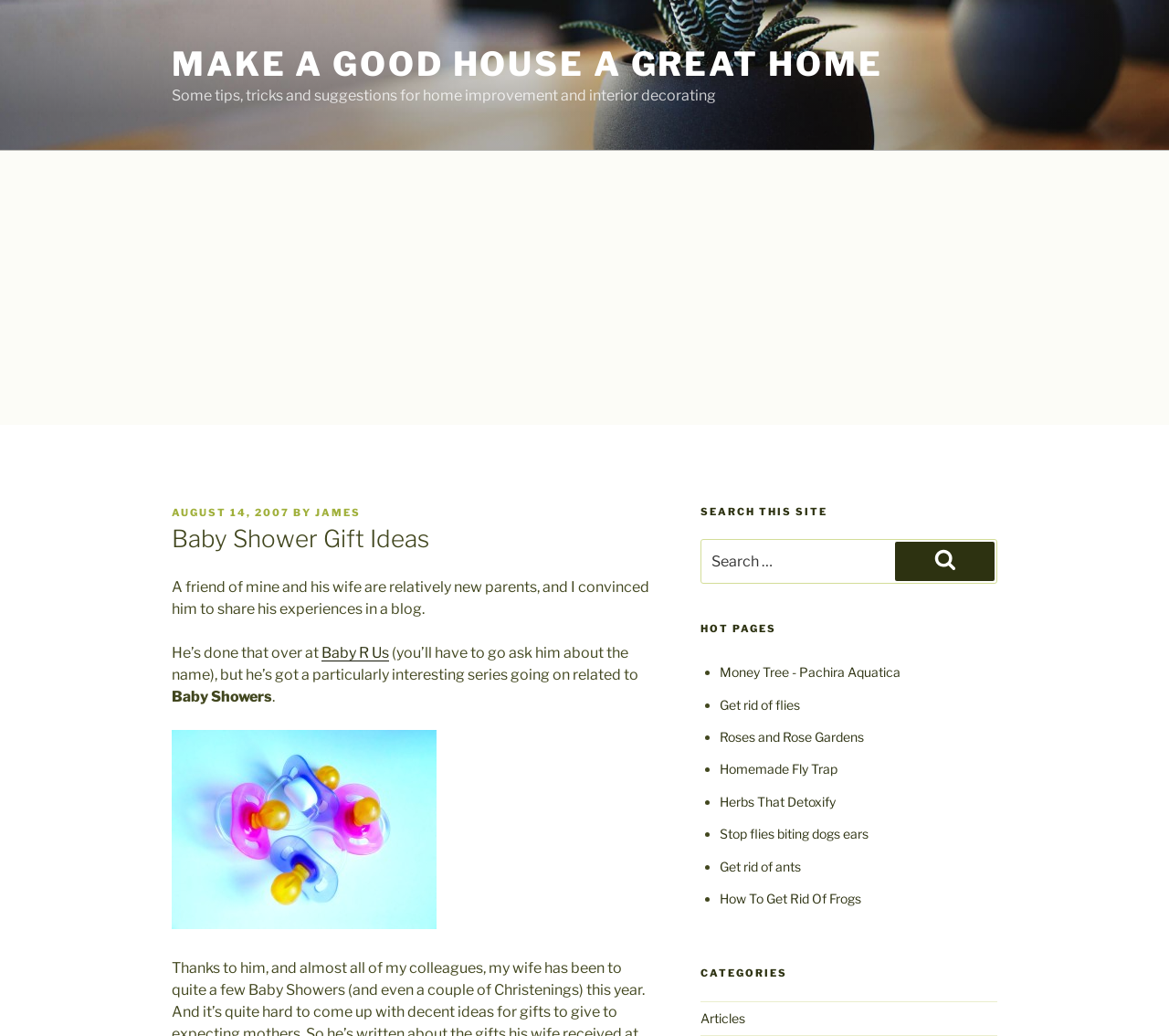Please find the bounding box coordinates for the clickable element needed to perform this instruction: "View 'ART EXHIBITIONS' page".

None